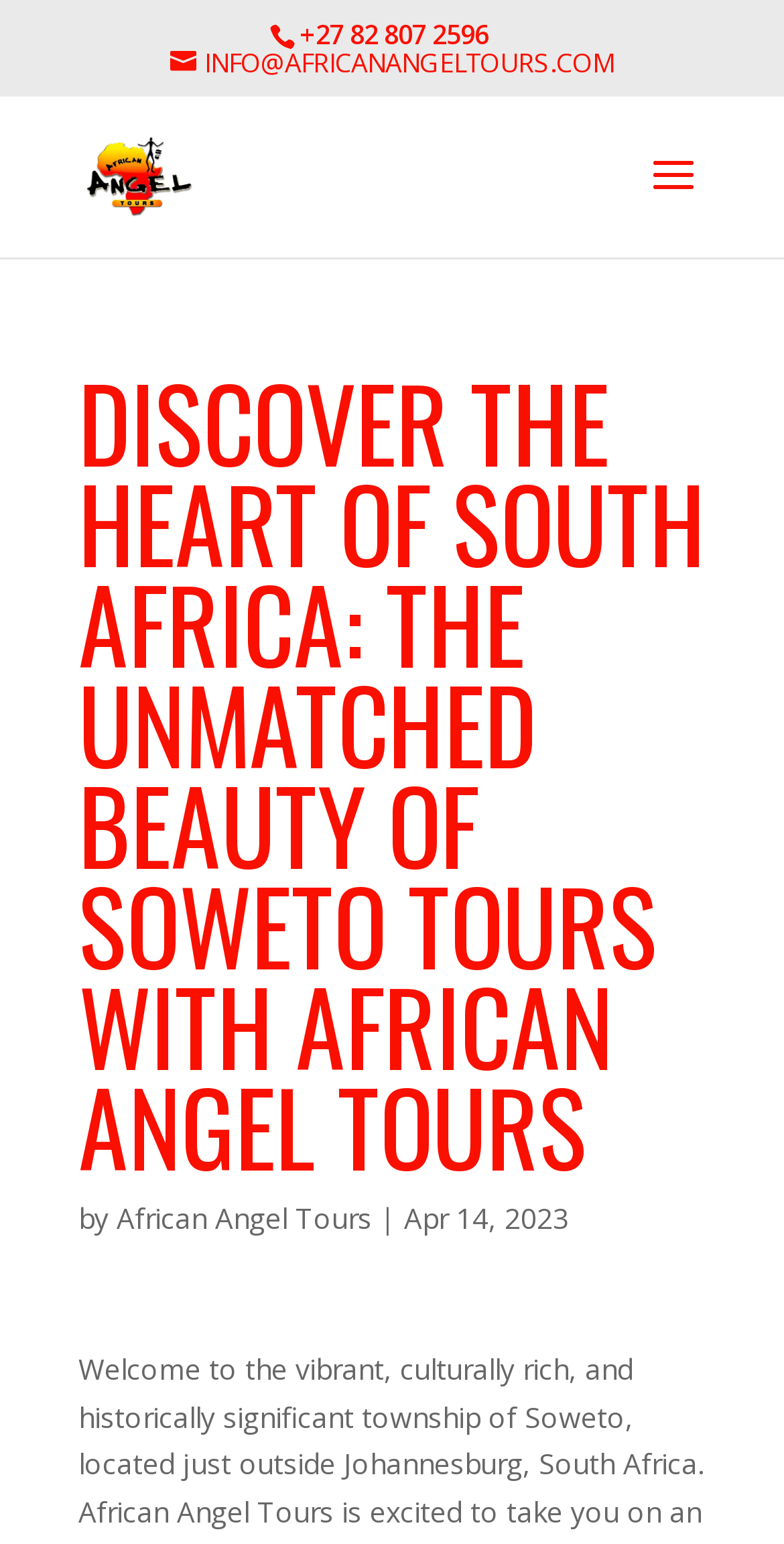Based on the element description "alt="African Angel Tours and Safaris"", predict the bounding box coordinates of the UI element.

[0.108, 0.097, 0.247, 0.124]